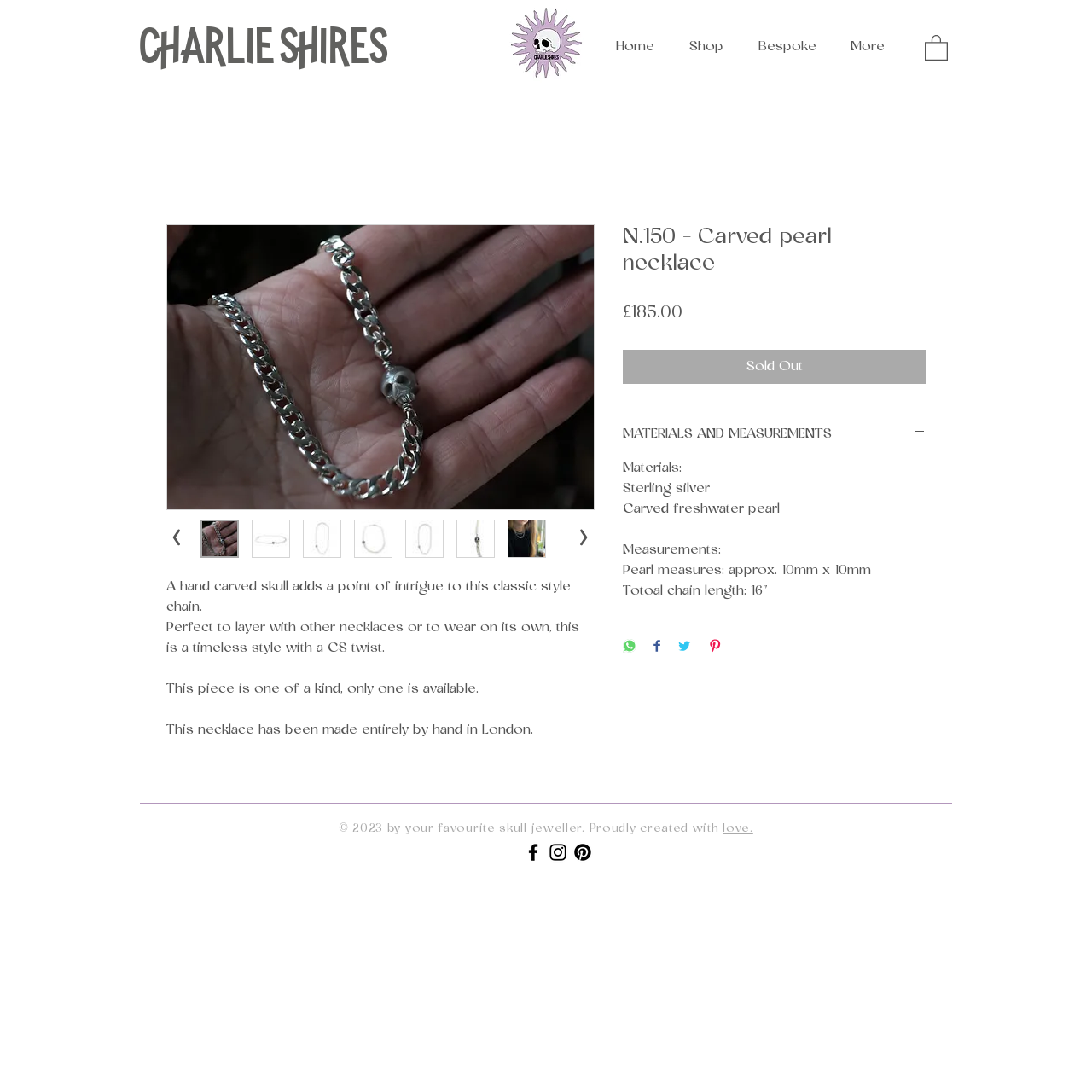What is the material of the pearl?
Ensure your answer is thorough and detailed.

The material of the pearl can be found in the 'MATERIALS AND MEASUREMENTS' section of the webpage, where it says 'Carved freshwater pearl' in a StaticText element.